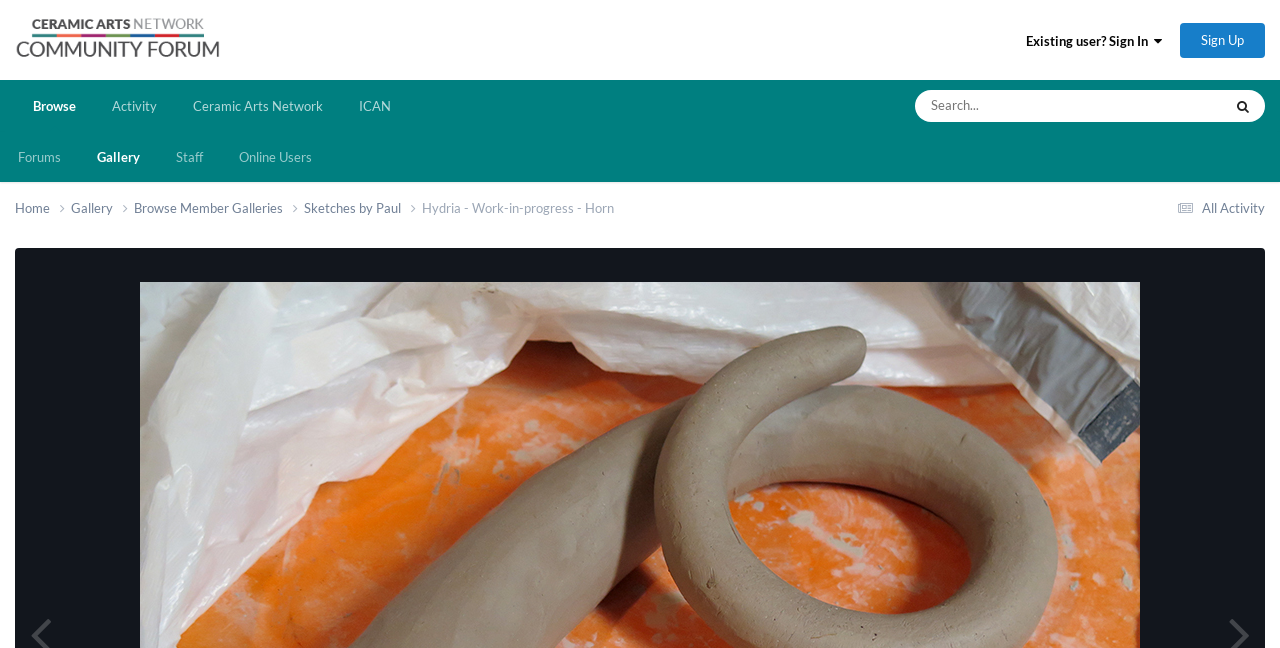What is the name of the current page?
Based on the image, respond with a single word or phrase.

Hydria - Work-in-progress - Horn